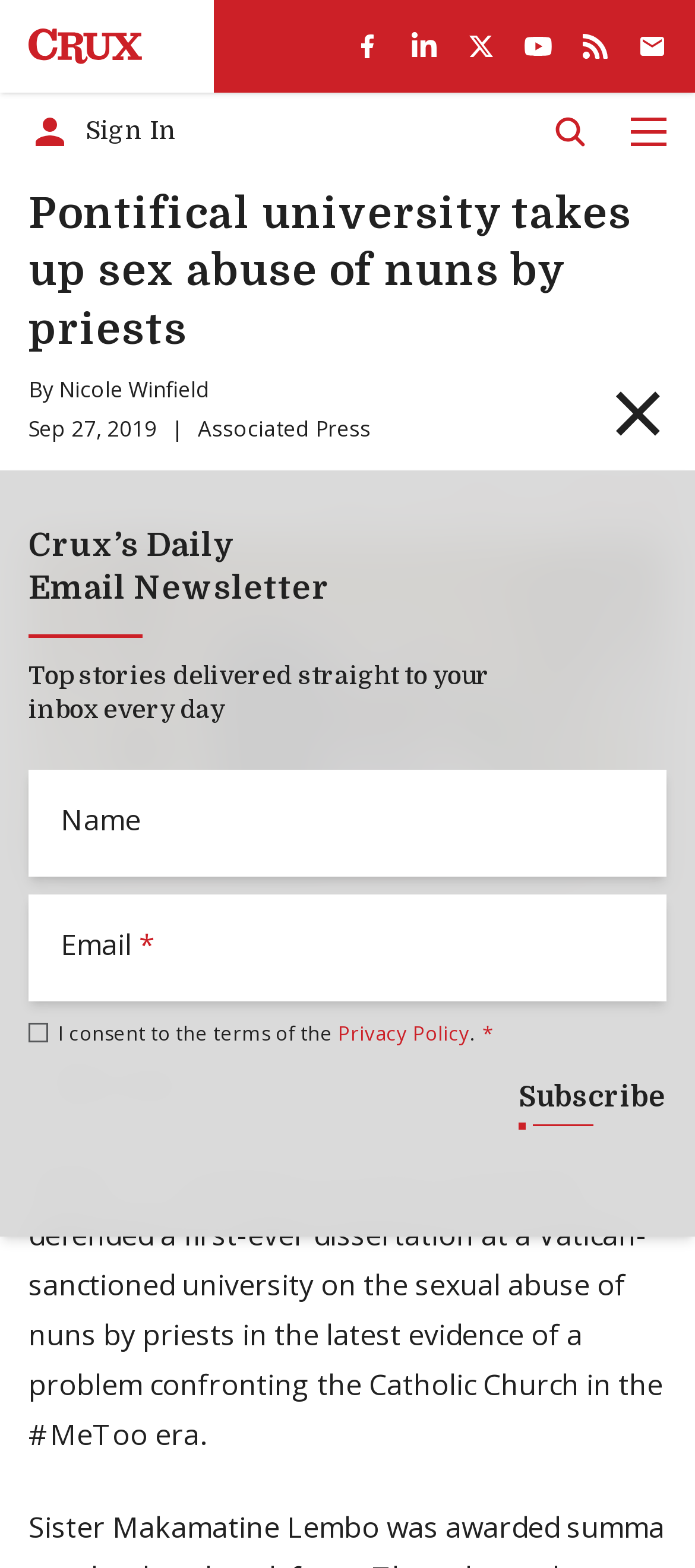Based on the image, give a detailed response to the question: What is the topic of the dissertation?

I found the answer by looking at the static text, which mentions that the dissertation is about the sexual abuse of nuns by priests.